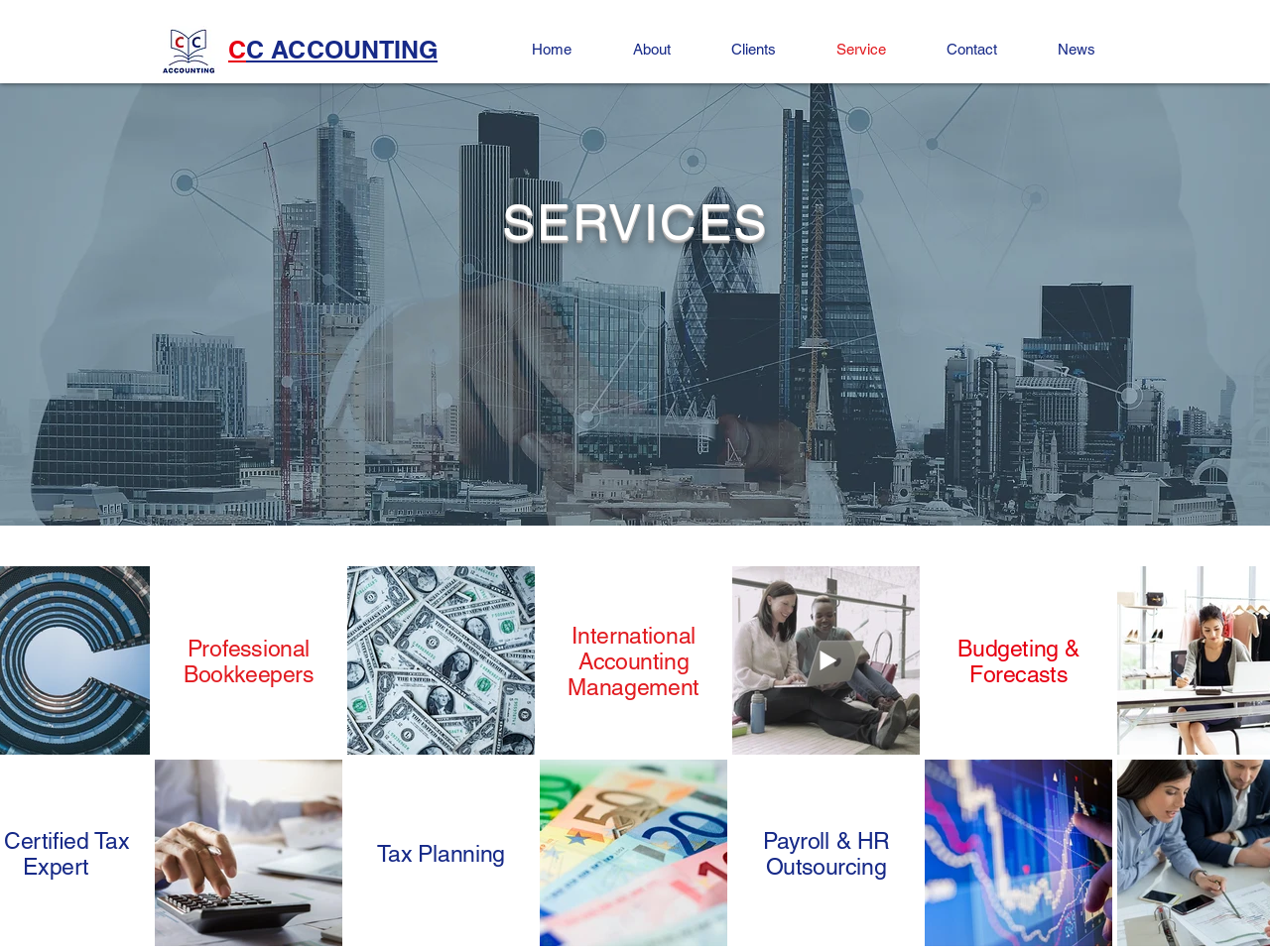What is the image above 'Calculation'?
Please provide a single word or phrase answer based on the image.

shutterstock_293572970_edited.jpg